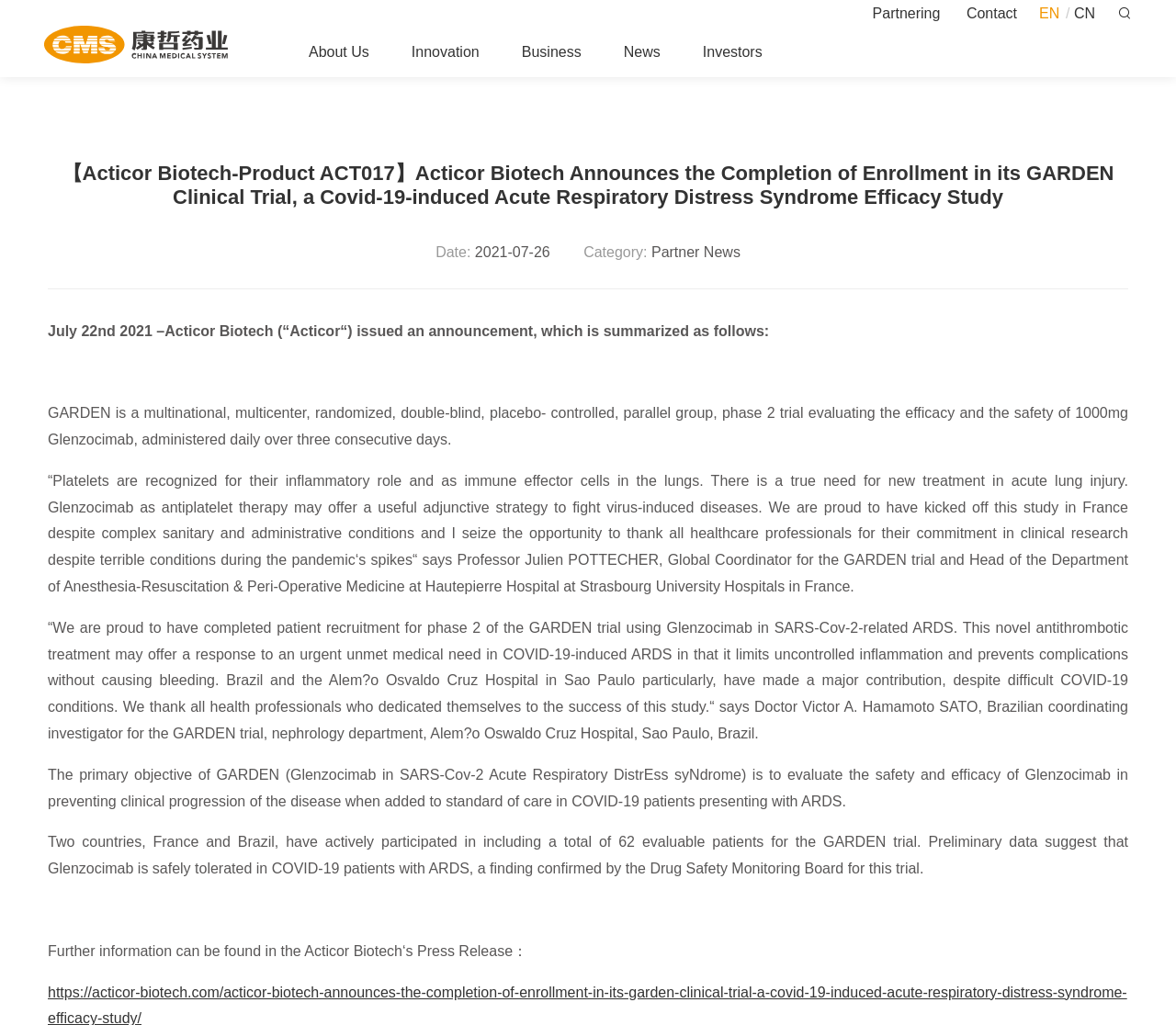How many countries participated in the GARDEN trial?
Using the visual information, reply with a single word or short phrase.

Two